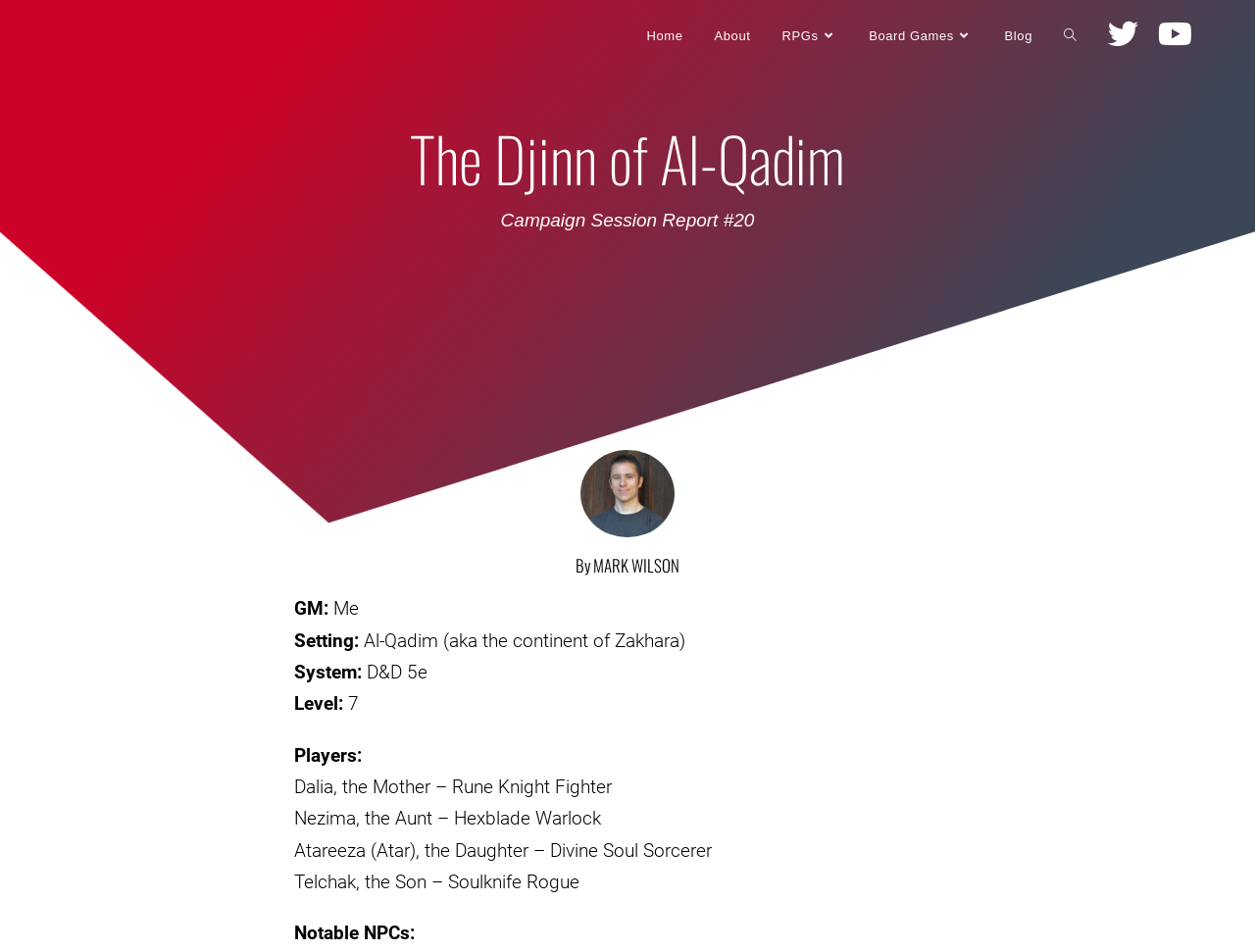Create a detailed summary of all the visual and textual information on the webpage.

This webpage is a session report for a Dungeons & Dragons 5th edition campaign set in Al-Qadim, an Arabian Nights-inspired adventure setting. At the top, there is a layout table with a link to "Bumbling Through Dungeons" on the left side. On the right side, there are social links to X, Youtube, and other platforms.

Below the layout table, there are several links to different sections of the website, including Home, About, RPGs, Board Games, Blog, and a search toggle. These links are positioned horizontally across the page.

The main content of the page starts with a heading "The Djinn of Al-Qadim" followed by a subheading "Campaign Session Report #20". Below this, there is a heading "By MARK WILSON" indicating the author of the report.

The report details are organized into sections with labels such as "GM:", "Setting:", "System:", "Level:", "Players:", and "Notable NPCs:". Each section has corresponding text providing information about the campaign session. The players' characters are listed with their names, classes, and roles.

Overall, the webpage is a detailed report of a Dungeons & Dragons campaign session, providing information about the game setting, system, players, and notable non-player characters.